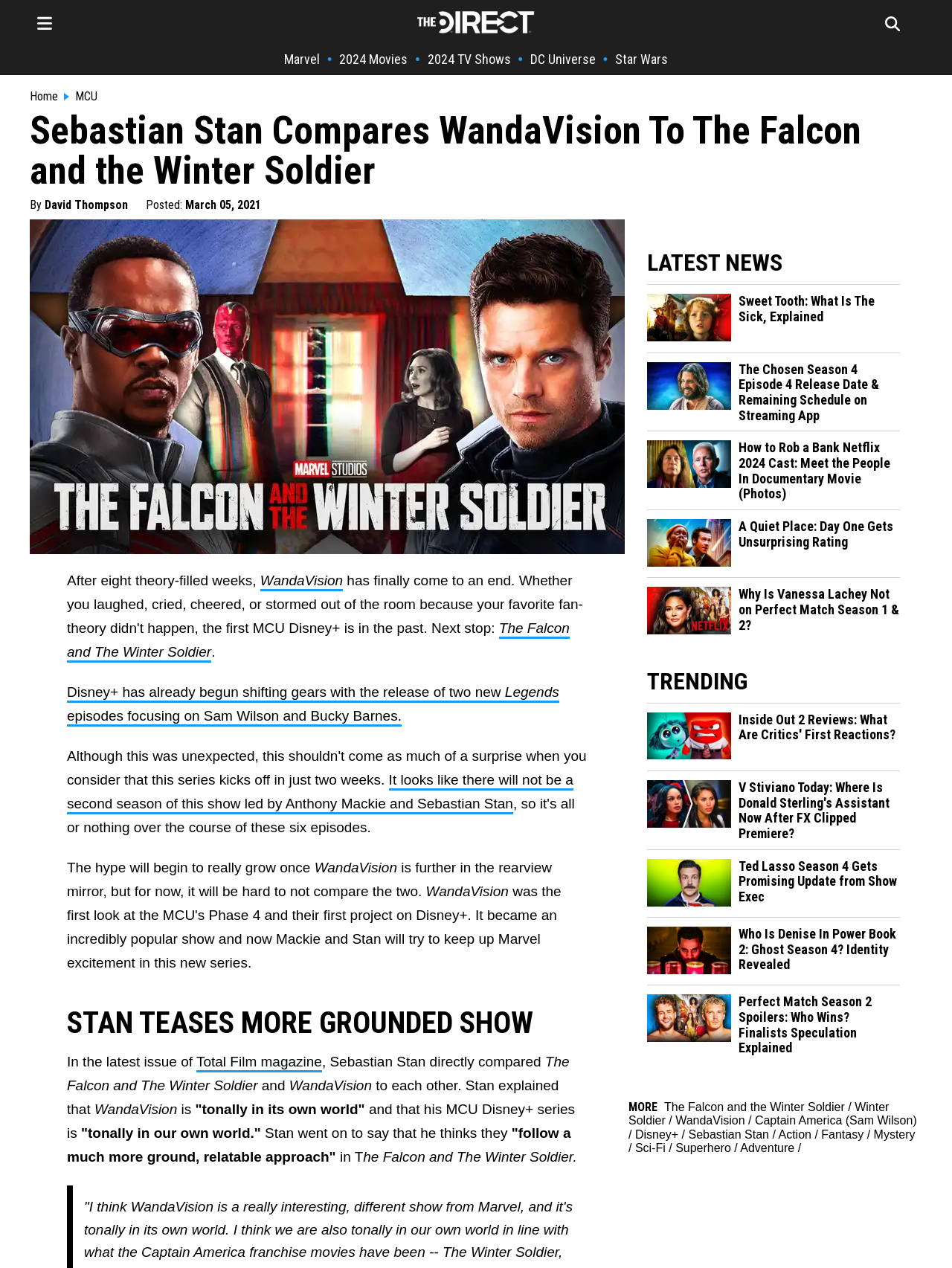Please identify the bounding box coordinates of the clickable area that will fulfill the following instruction: "Click on the link to The Direct Homepage". The coordinates should be in the format of four float numbers between 0 and 1, i.e., [left, top, right, bottom].

[0.438, 0.018, 0.562, 0.028]